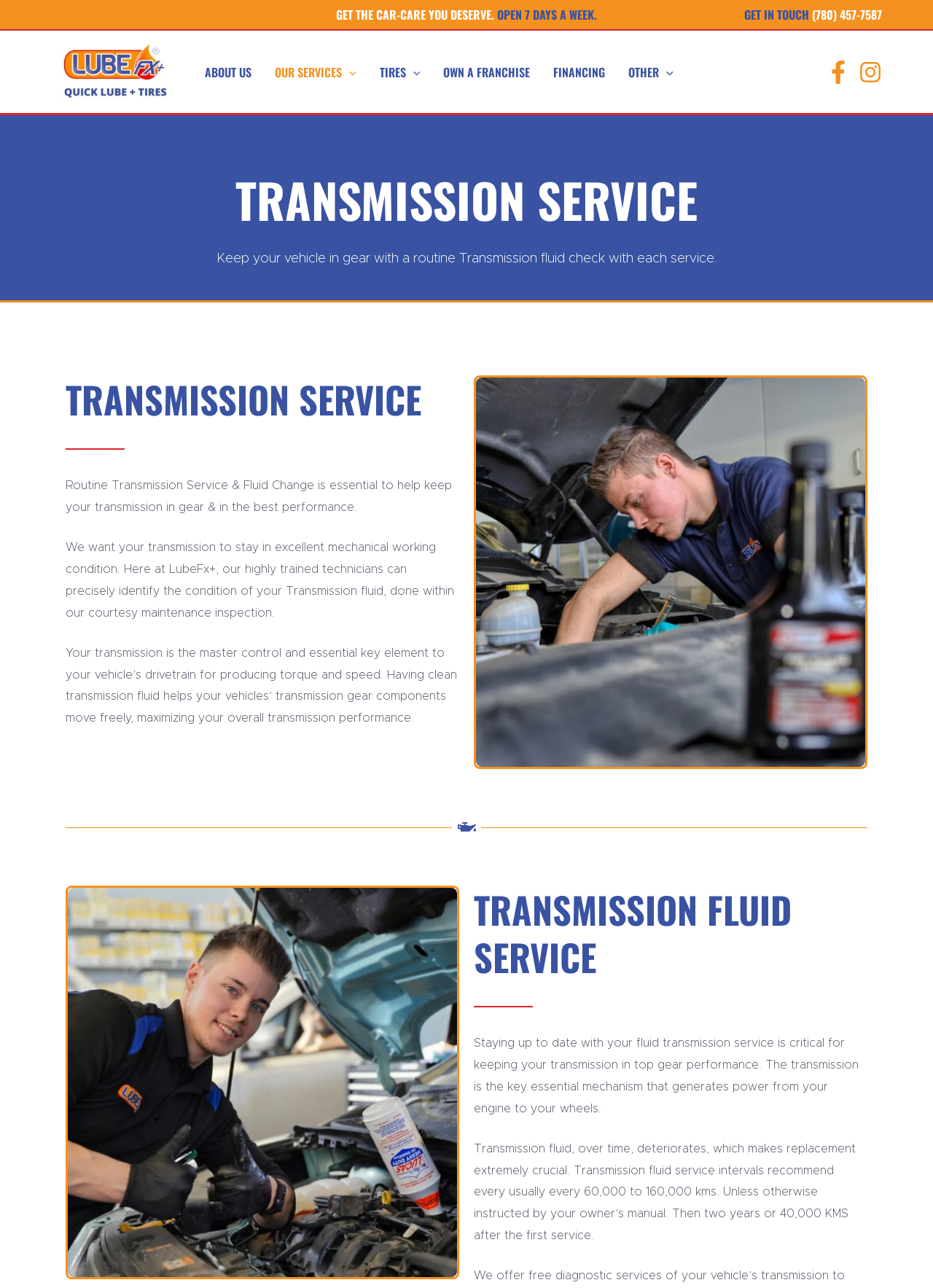Please identify the coordinates of the bounding box for the clickable region that will accomplish this instruction: "Click on ABOUT US".

[0.207, 0.036, 0.282, 0.076]